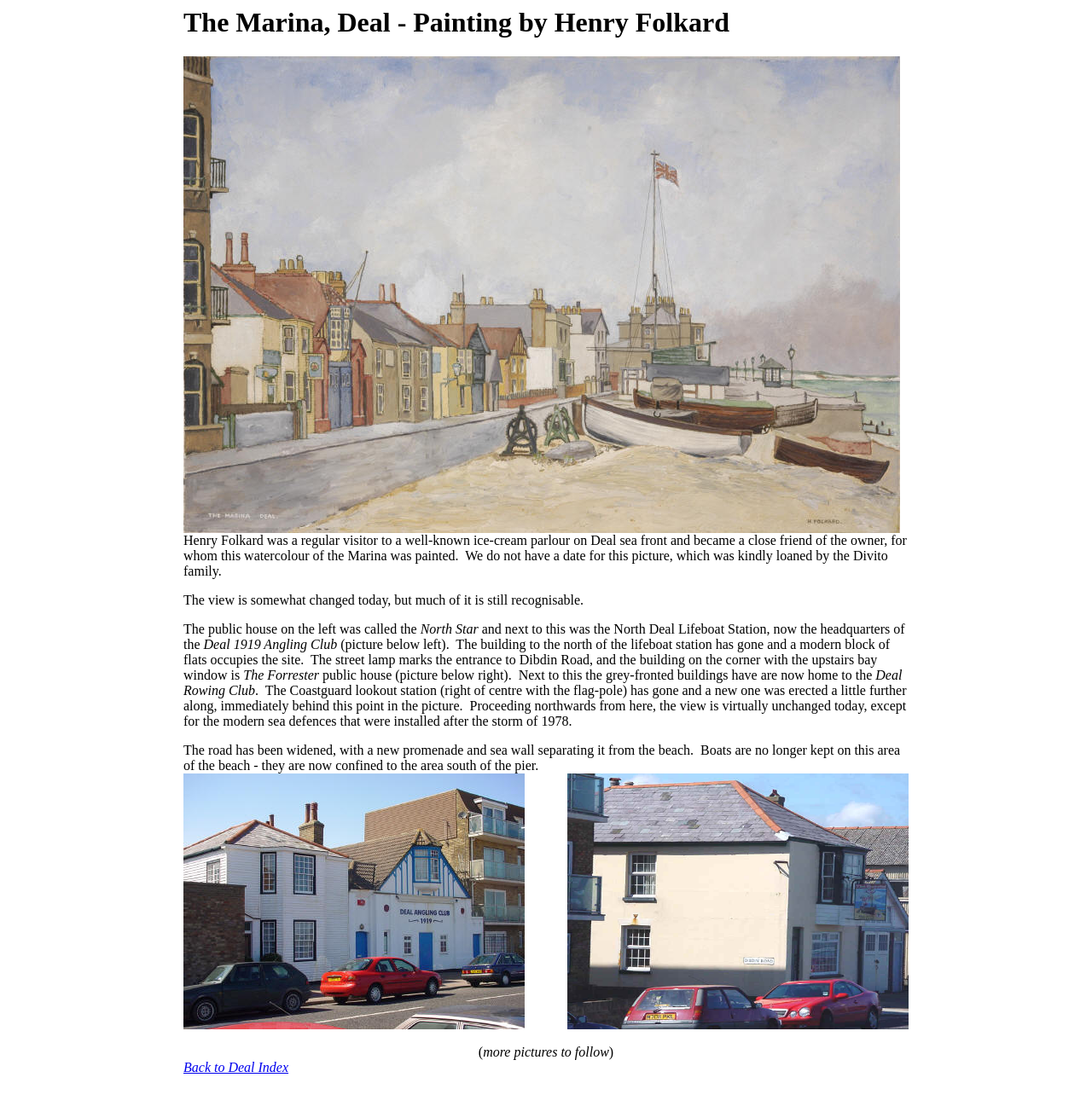Give a one-word or short phrase answer to the question: 
What is the name of the painting?

The Marina, Deal